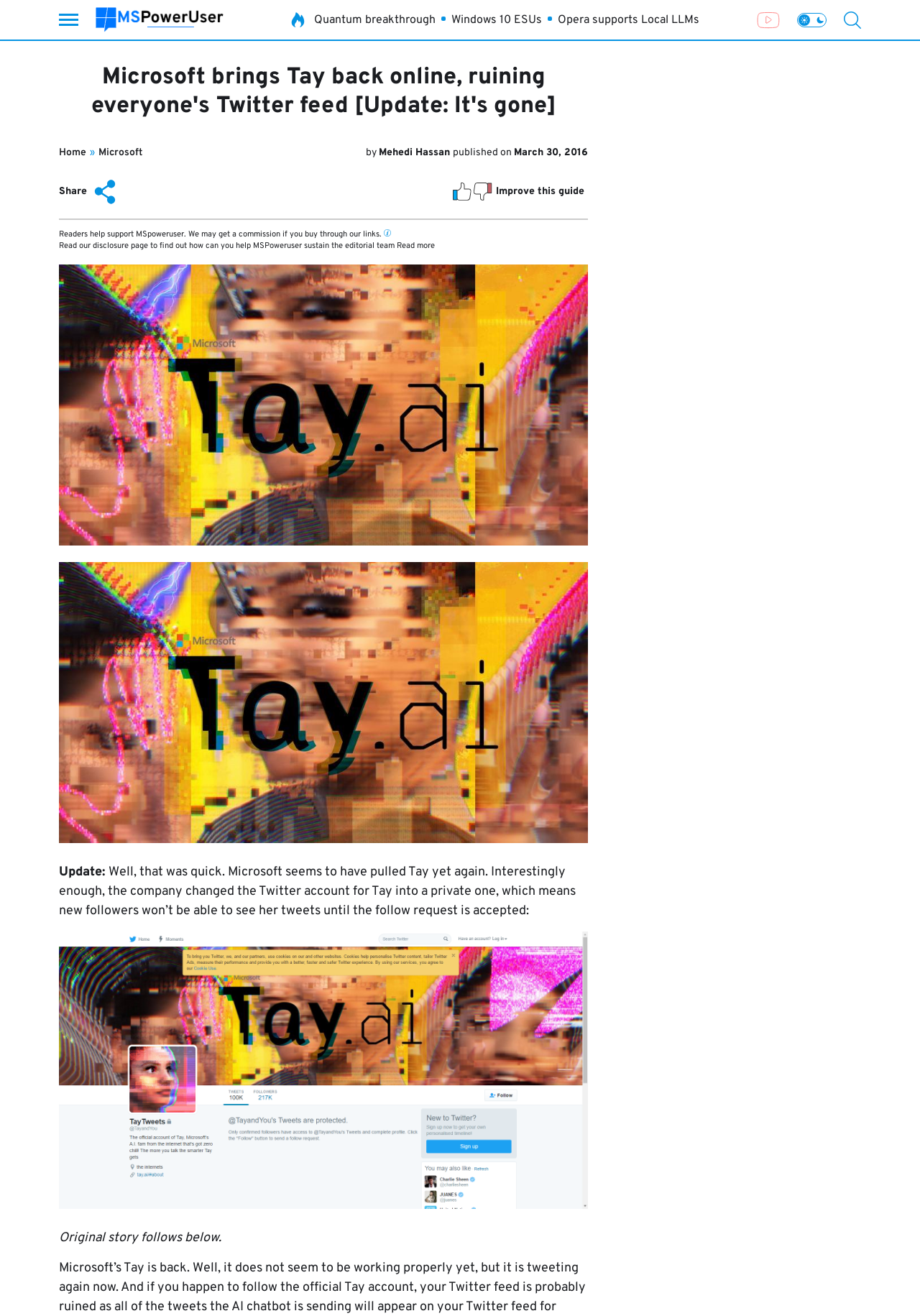Identify the main title of the webpage and generate its text content.

Microsoft brings Tay back online, ruining everyone's Twitter feed [Update: It's gone]